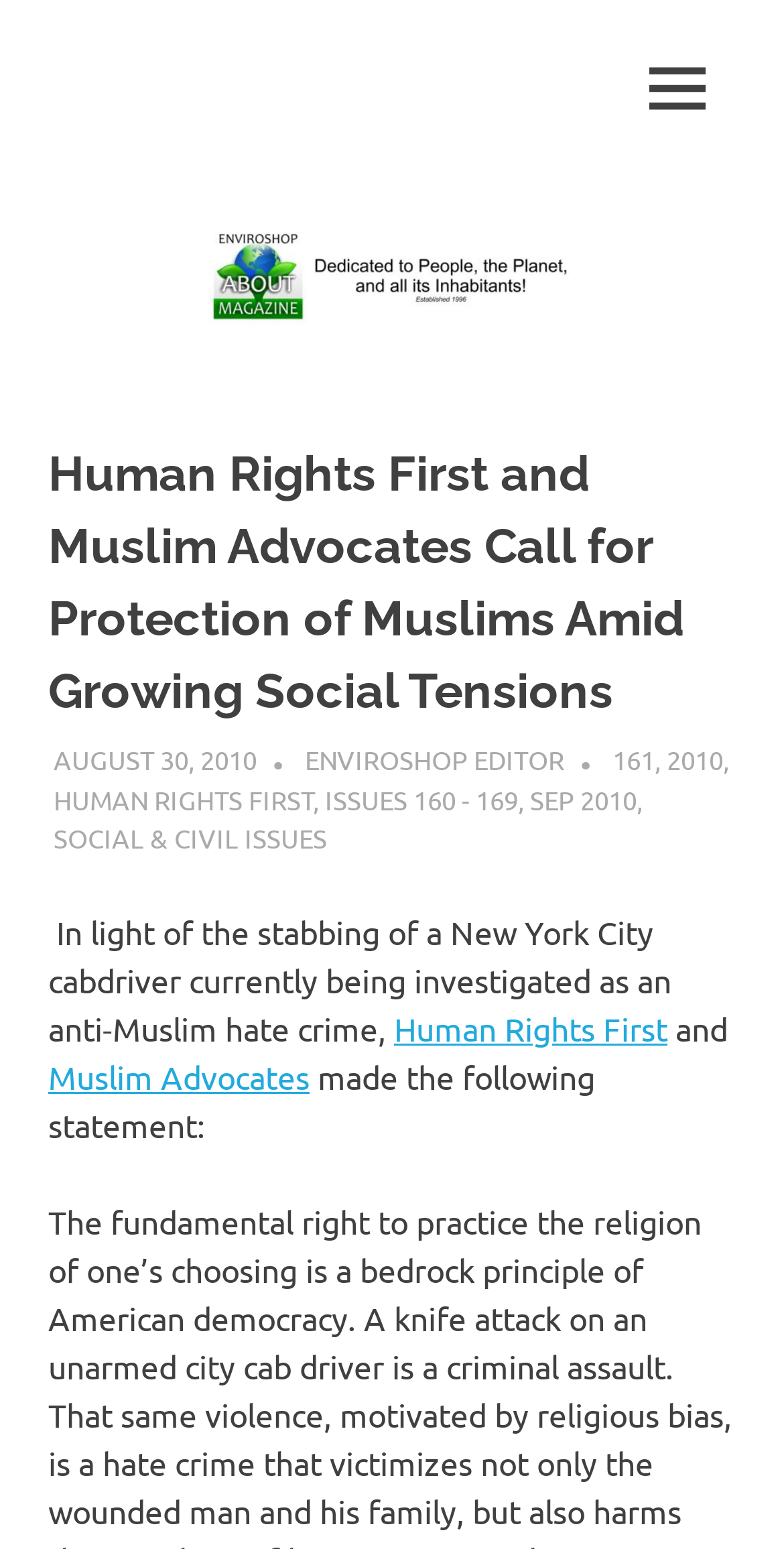What is the name of the magazine?
Give a detailed response to the question by analyzing the screenshot.

I determined the answer by looking at the top-left corner of the webpage, where I found the image and the static text 'Enviroshop – About Magazine', which suggests that it is the name of the magazine.